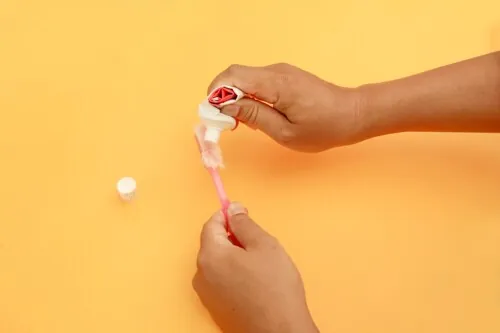What is the purpose of the cap nearby?
Refer to the screenshot and deliver a thorough answer to the question presented.

The cap or small container resting nearby suggests that the person is preparing for dental hygiene, implying that the toothpaste is being squeezed onto the toothbrush for brushing teeth.